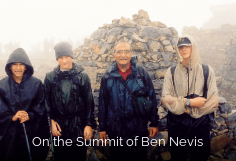Give a detailed account of the visual elements in the image.

The image captures a group of four hikers standing at the summit of Ben Nevis, the highest peak in the British Isles. They are dressed in waterproof gear, likely due to the misty and damp conditions typical at high altitudes. Behind them, a rocky cairn is visible, a common feature marking the summit. The atmosphere is shrouded in clouds, suggesting that visibility may be limited, adding to the adventure of their ascent. The caption at the bottom reads "On the Summit of Ben Nevis," highlighting their achievement in reaching this iconic Scottish landmark. This moment encapsulates the spirit of exploration and the joy of conquering challenging terrains.